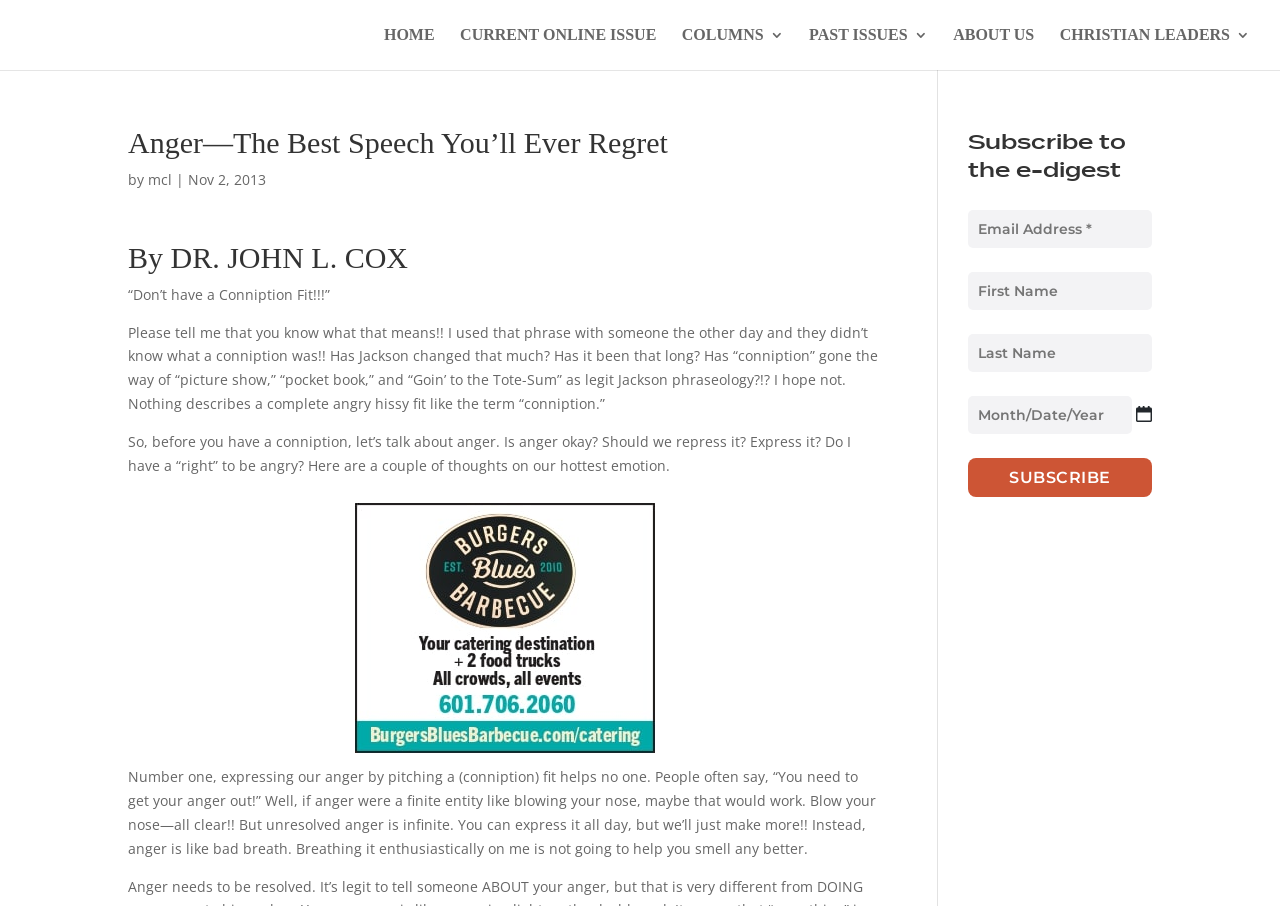What is the topic of the article?
Please answer the question as detailed as possible based on the image.

The topic of the article is anger, which is mentioned in the main heading 'Anger—The Best Speech You’ll Ever Regret' and also discussed in the article content.